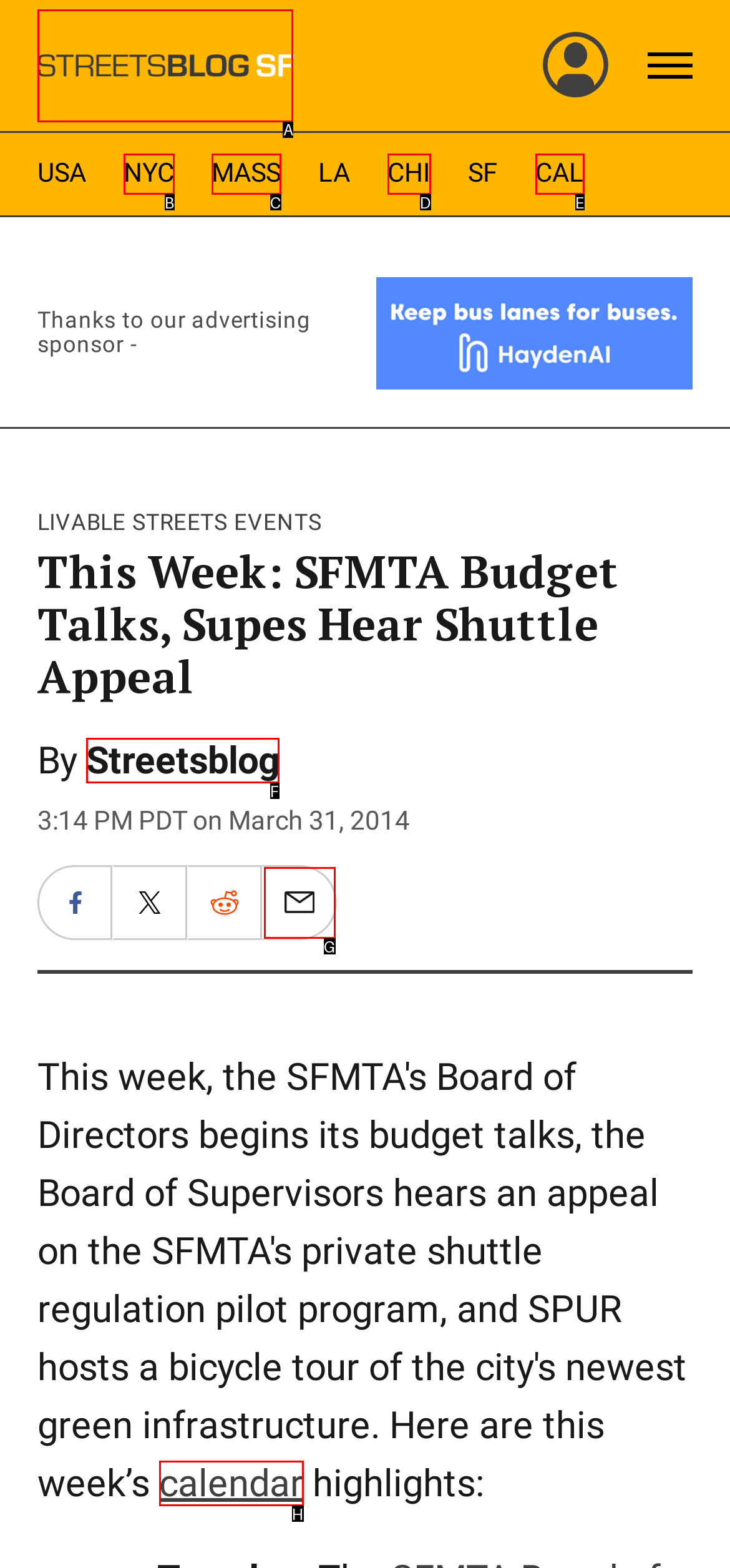Determine which HTML element best fits the description: alt="Streetsblog San Francisco home"
Answer directly with the letter of the matching option from the available choices.

A